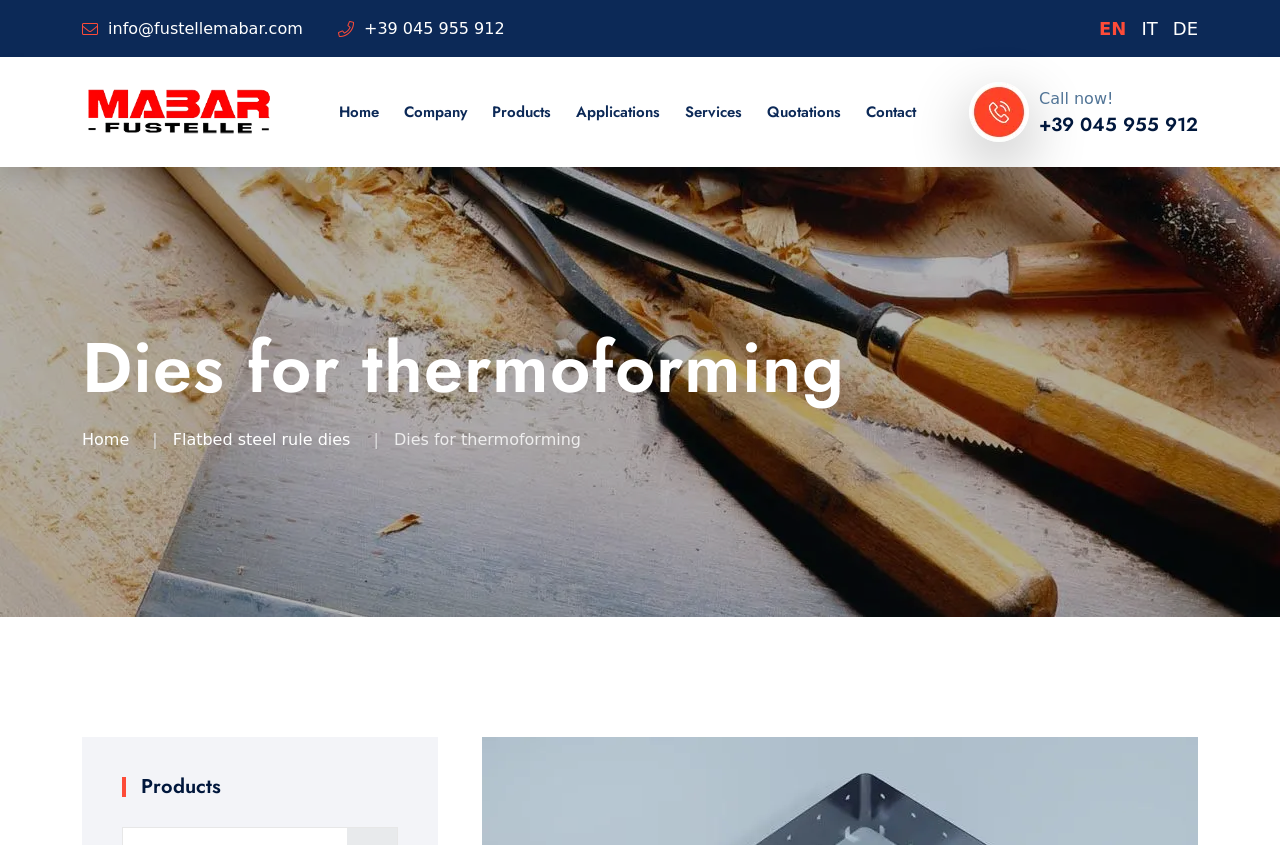Identify the bounding box coordinates for the region to click in order to carry out this instruction: "View the products page". Provide the coordinates using four float numbers between 0 and 1, formatted as [left, top, right, bottom].

[0.384, 0.096, 0.43, 0.17]